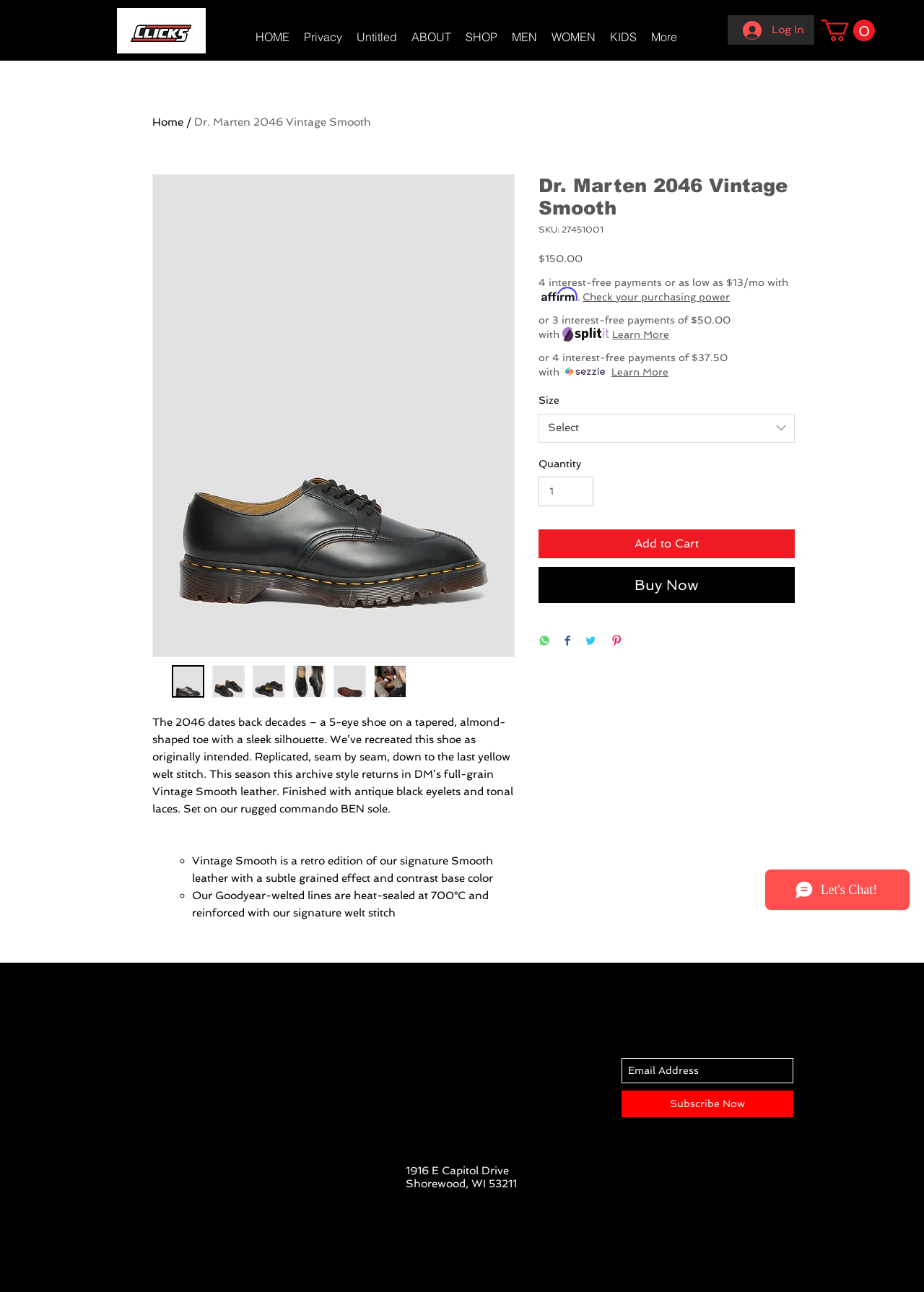Please find and provide the title of the webpage.

Dr. Marten 2046 Vintage Smooth